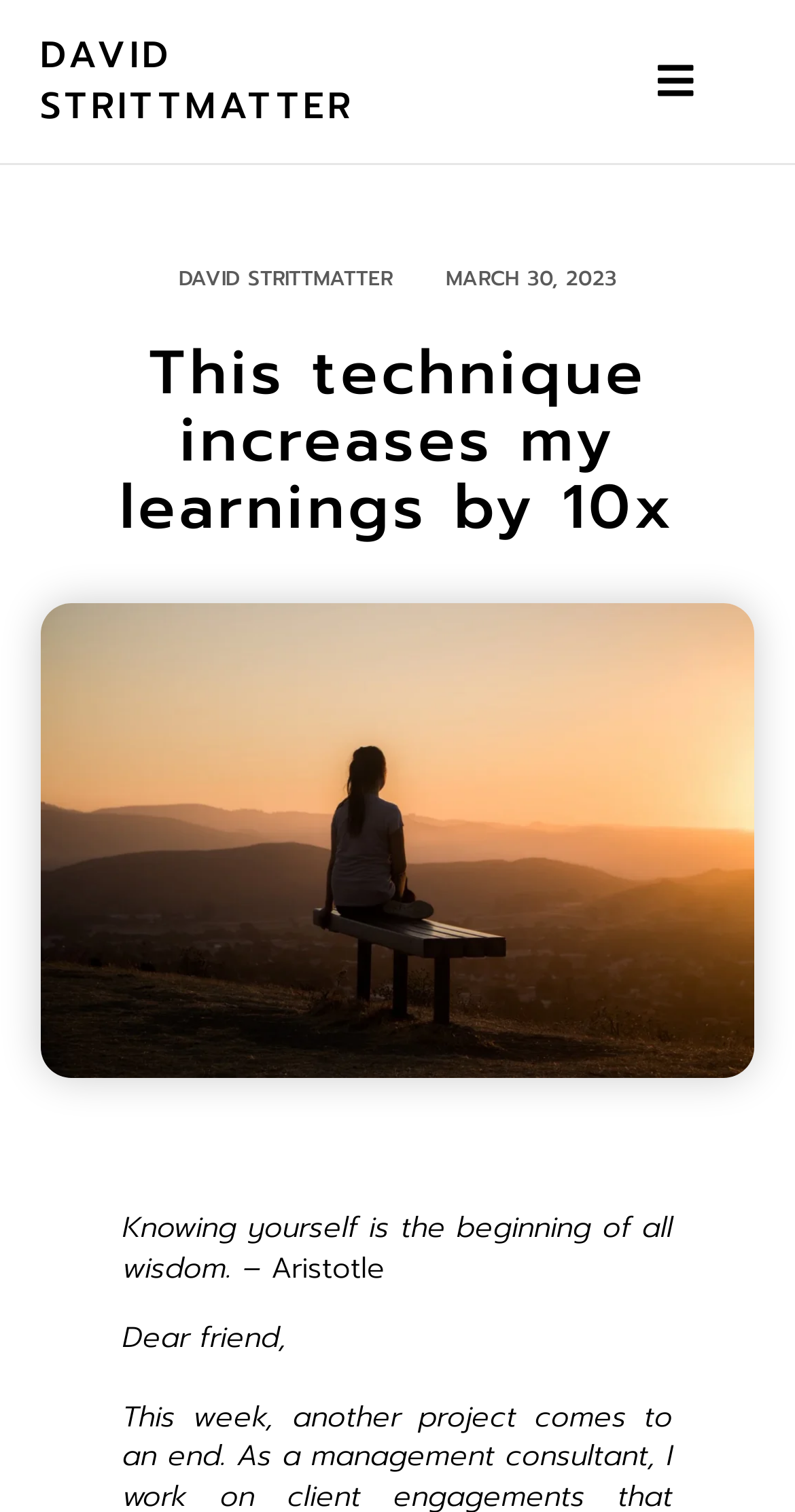Refer to the screenshot and answer the following question in detail:
What is the quote mentioned in the article?

The quote mentioned in the article can be found by looking at the StaticText element 'Knowing yourself is the beginning of all wisdom. –' which is a quote from Aristotle.